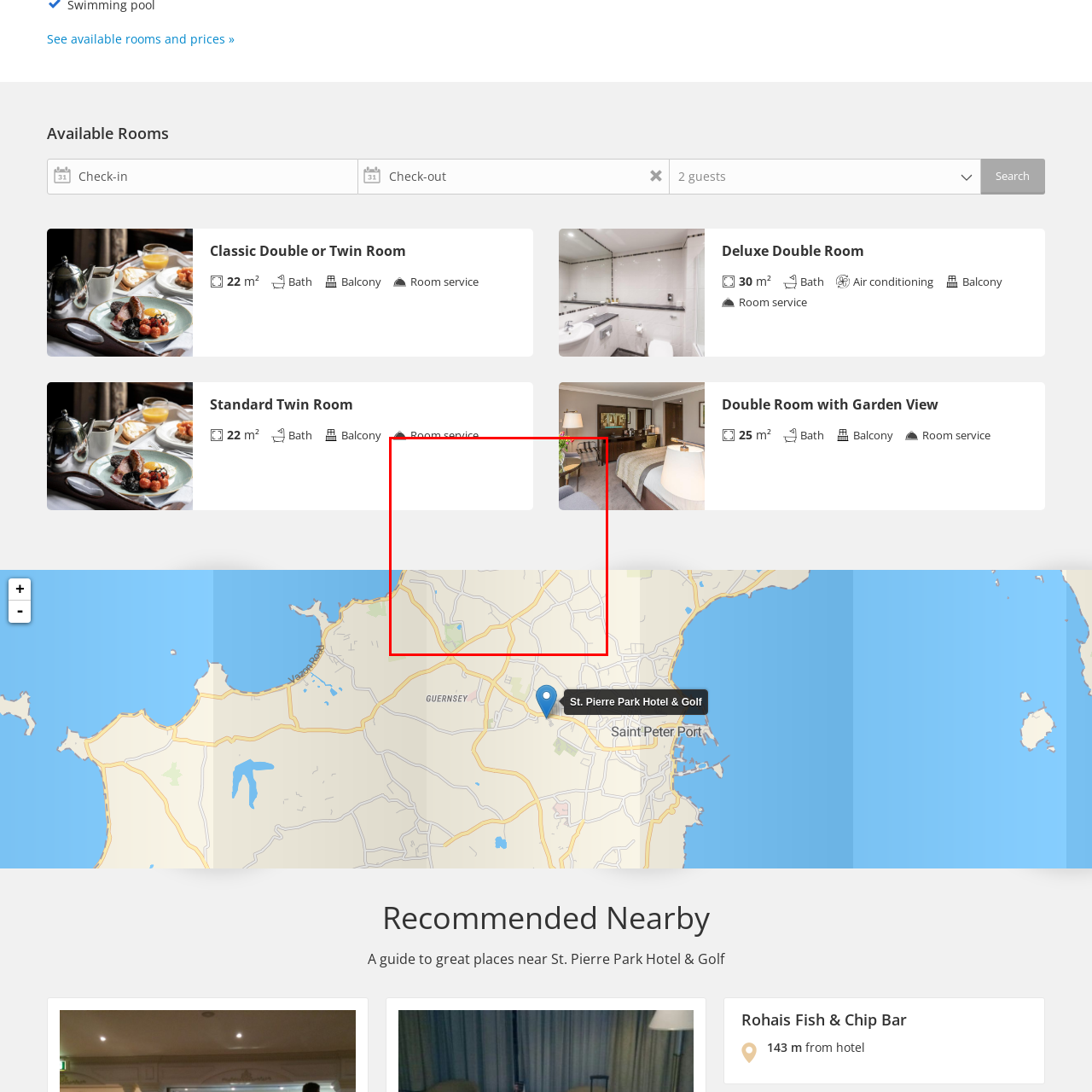Observe the image enclosed by the red border and respond to the subsequent question with a one-word or short phrase:
What luxury feature is available to guests?

Room service